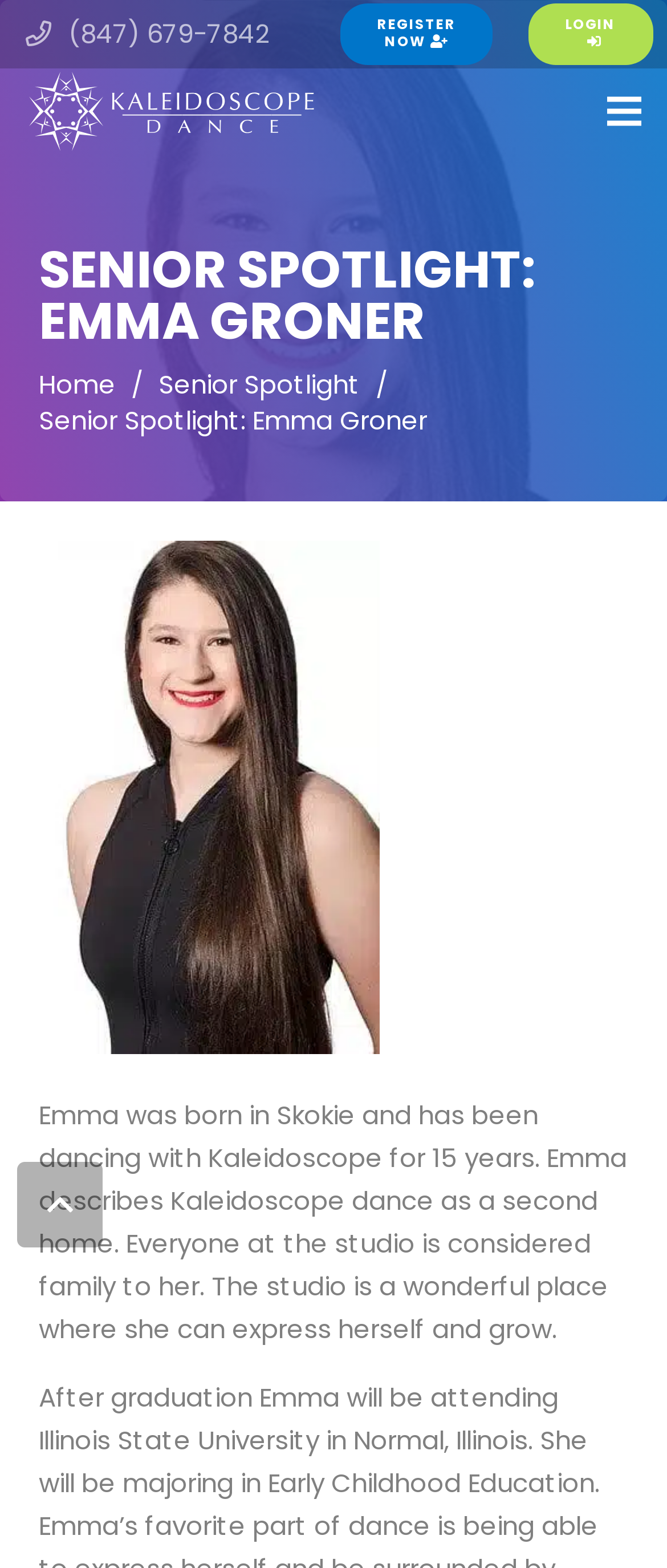Respond to the following query with just one word or a short phrase: 
How long has Emma been dancing with Kaleidoscope?

15 years